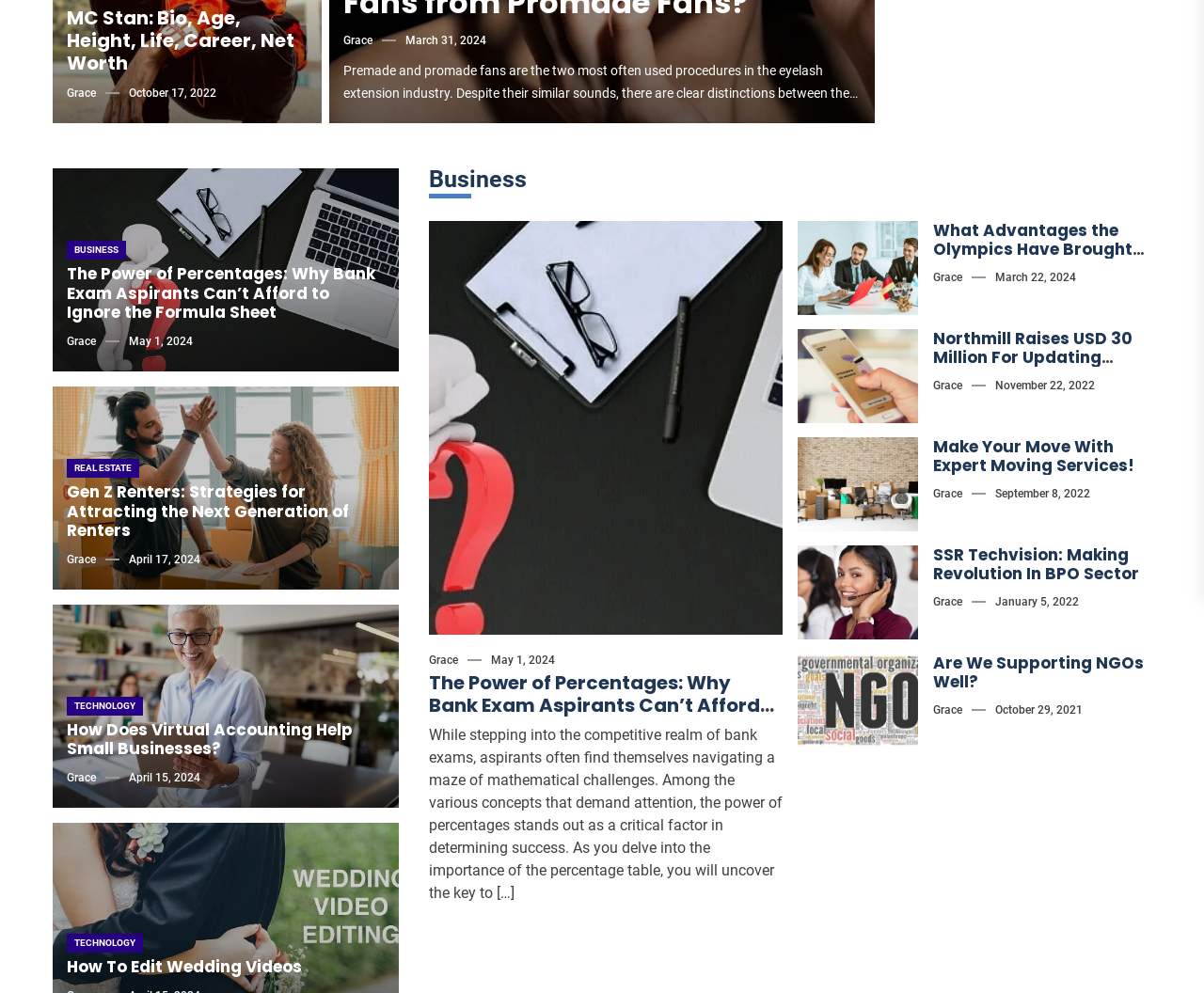Please determine the bounding box coordinates for the UI element described here. Use the format (top-left x, top-left y, bottom-right x, bottom-right y) with values bounded between 0 and 1: October 17, 2022March 7, 2023

[0.107, 0.082, 0.18, 0.105]